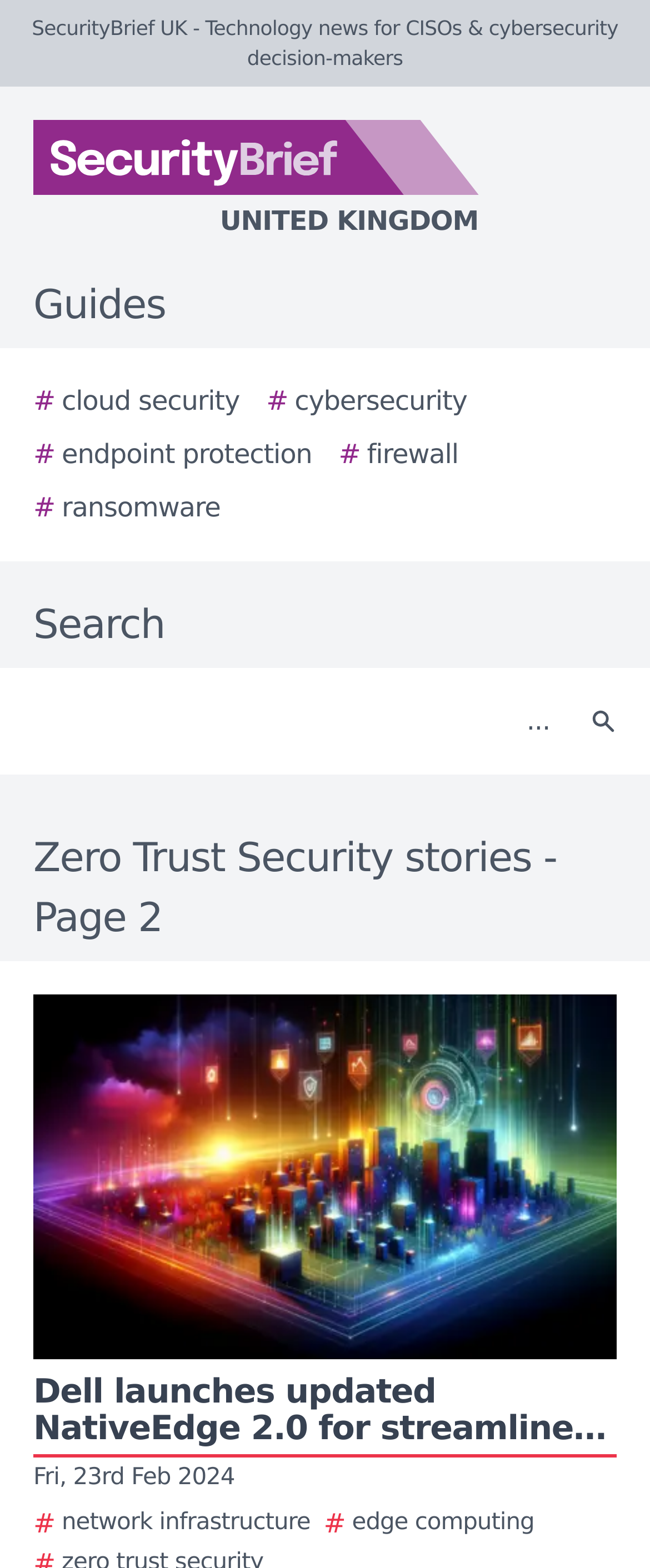Identify the bounding box coordinates for the UI element described as: "Torque Hinges (Free Stop)".

None